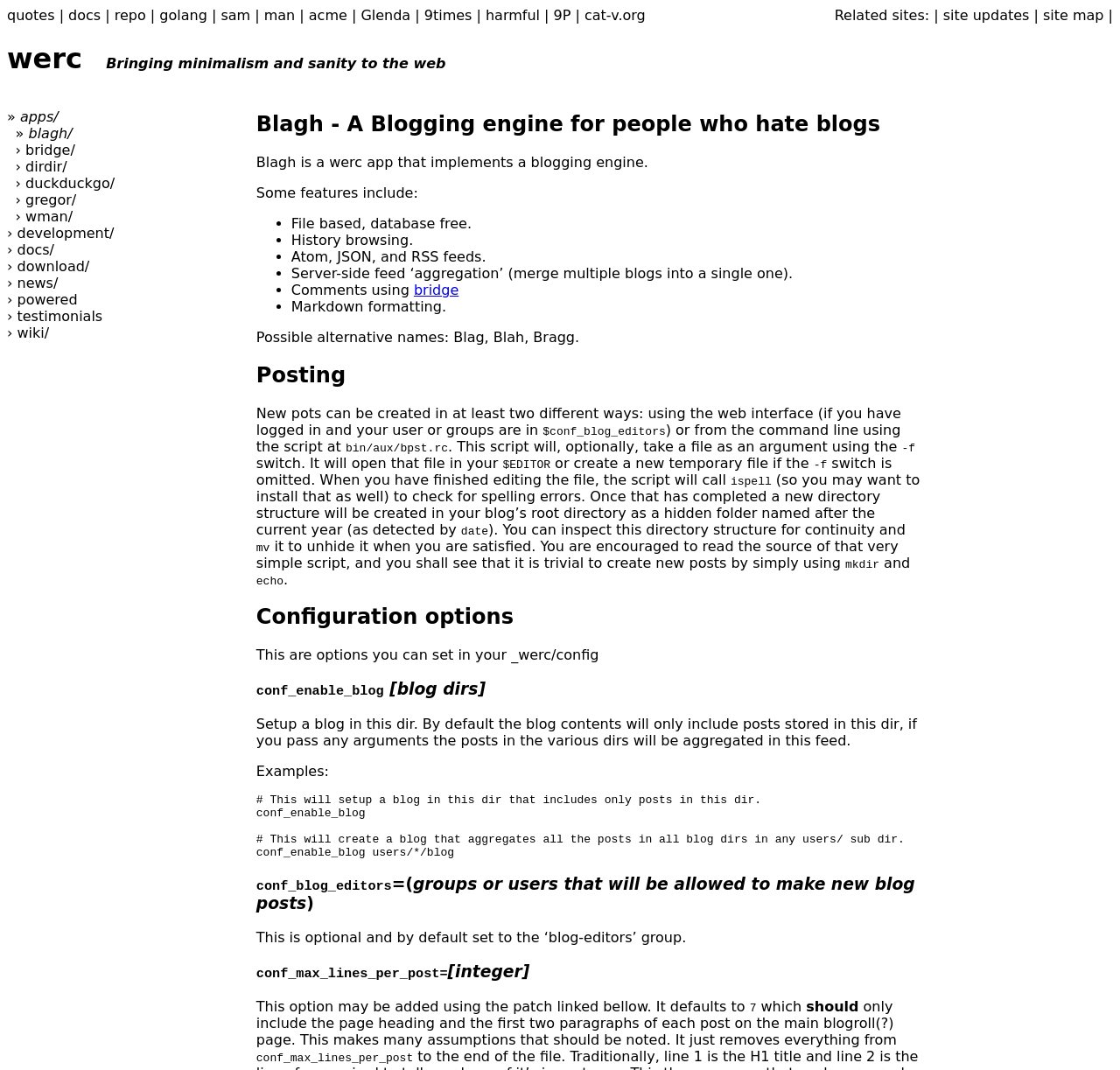Please answer the following question using a single word or phrase: 
What is the purpose of the conf_enable_blog option?

Setup a blog